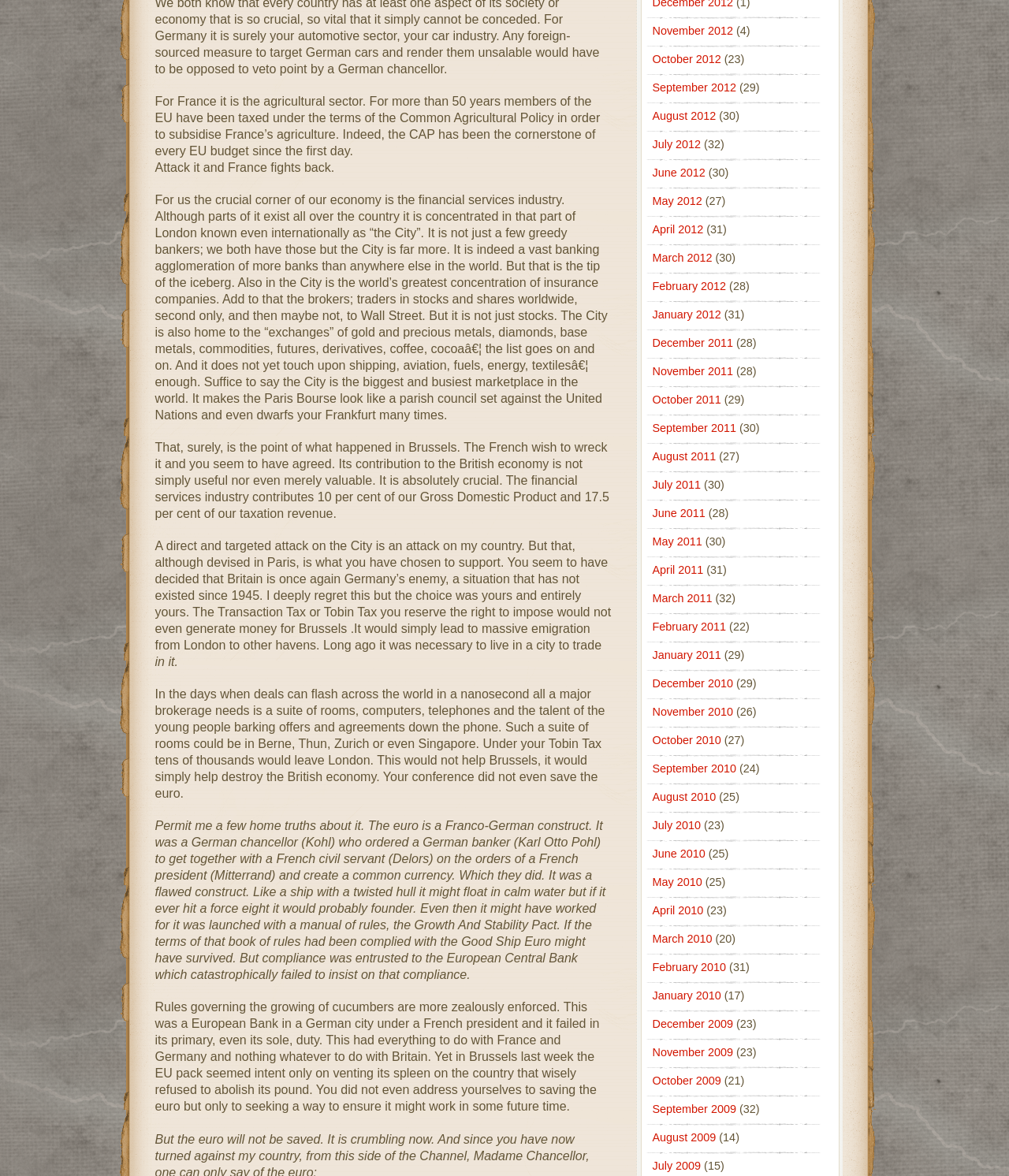Determine the bounding box coordinates of the target area to click to execute the following instruction: "Browse August 2012."

[0.646, 0.093, 0.71, 0.104]